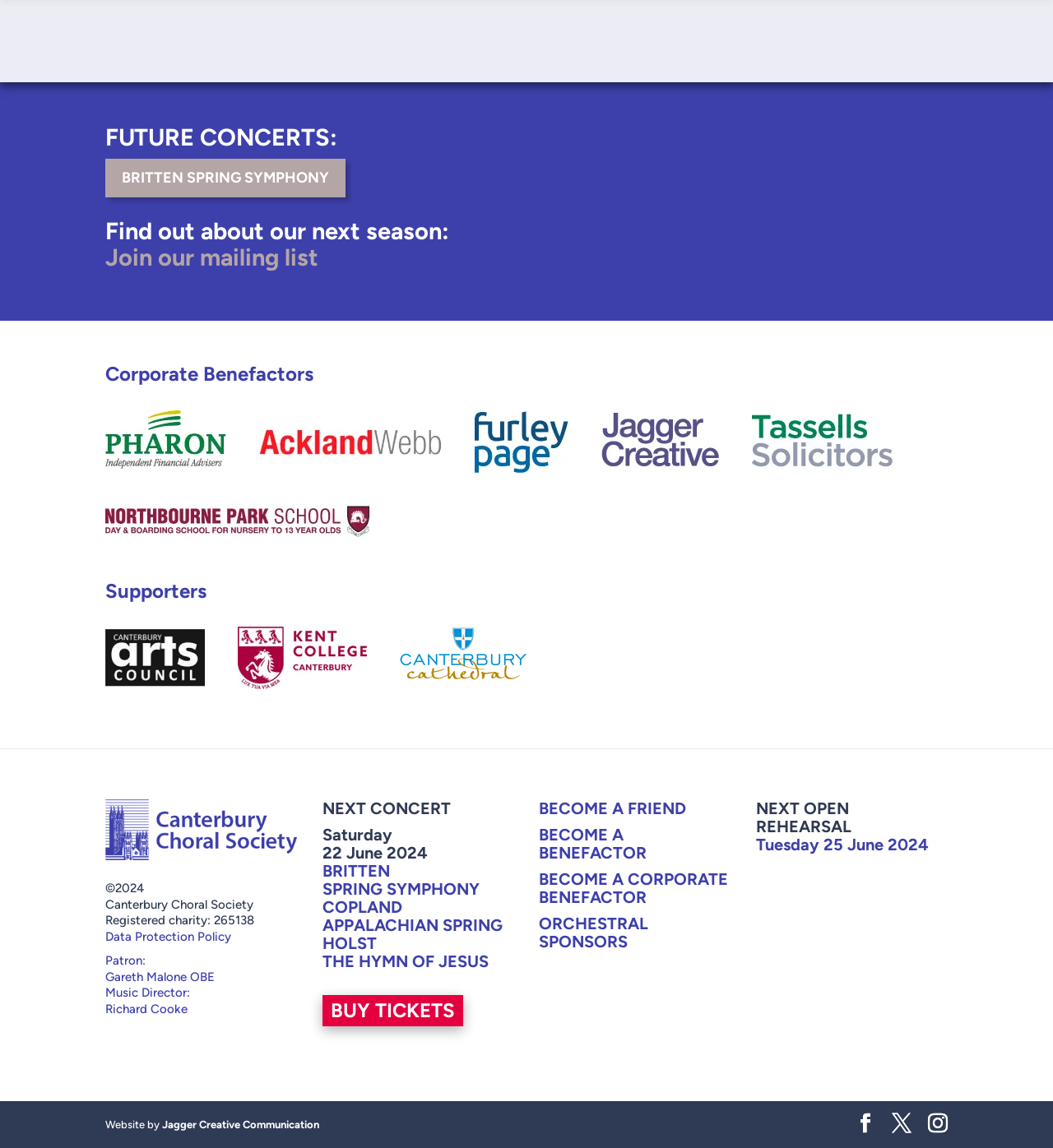How many corporate benefactors are listed?
Using the picture, provide a one-word or short phrase answer.

6